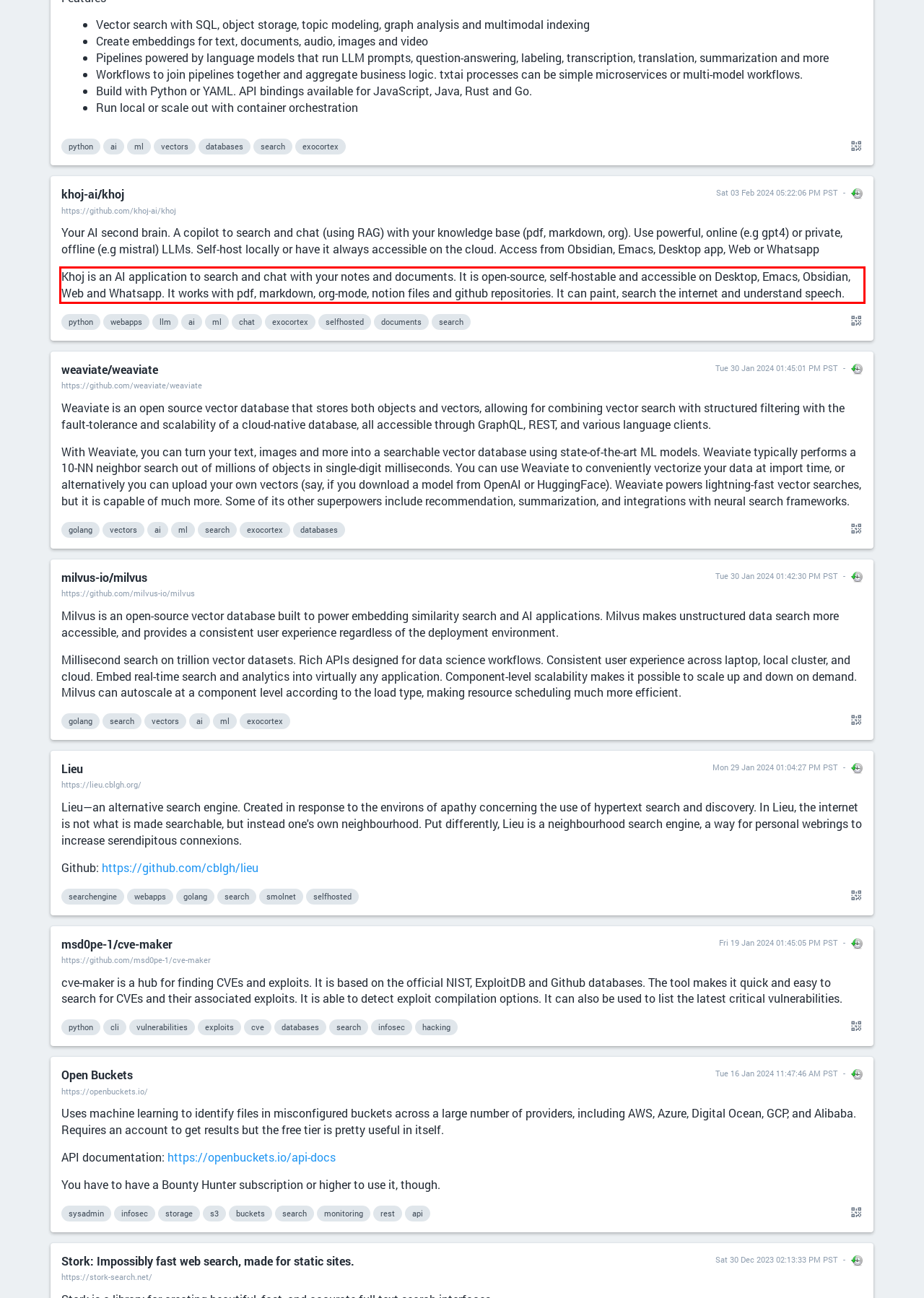Given a webpage screenshot with a red bounding box, perform OCR to read and deliver the text enclosed by the red bounding box.

Khoj is an AI application to search and chat with your notes and documents. It is open-source, self-hostable and accessible on Desktop, Emacs, Obsidian, Web and Whatsapp. It works with pdf, markdown, org-mode, notion files and github repositories. It can paint, search the internet and understand speech.